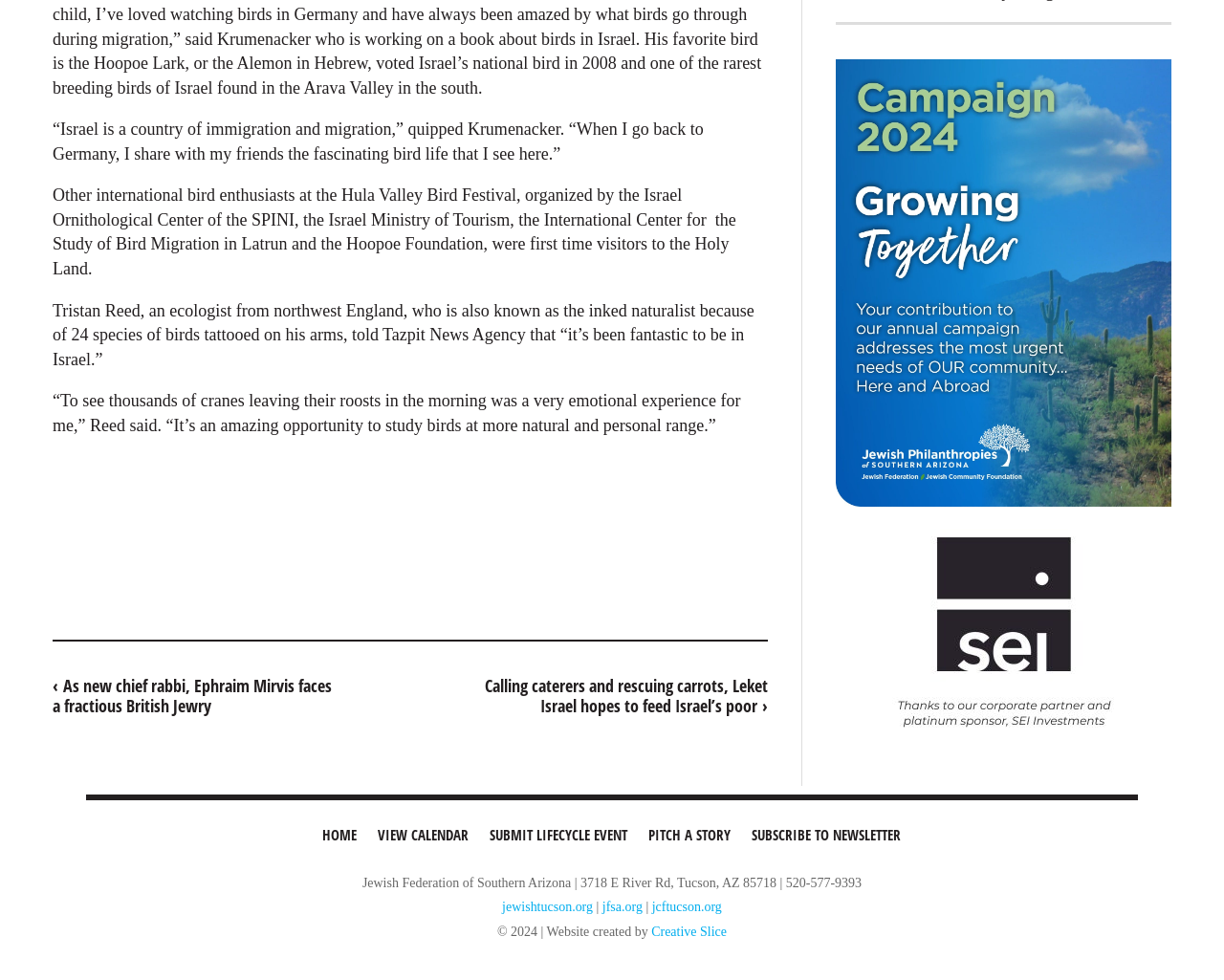Examine the image and give a thorough answer to the following question:
What is the name of the organization mentioned in the first paragraph?

I read the first paragraph of text in the StaticText element [209] and found the name of the organization mentioned, which is the Israel Ornithological Center.